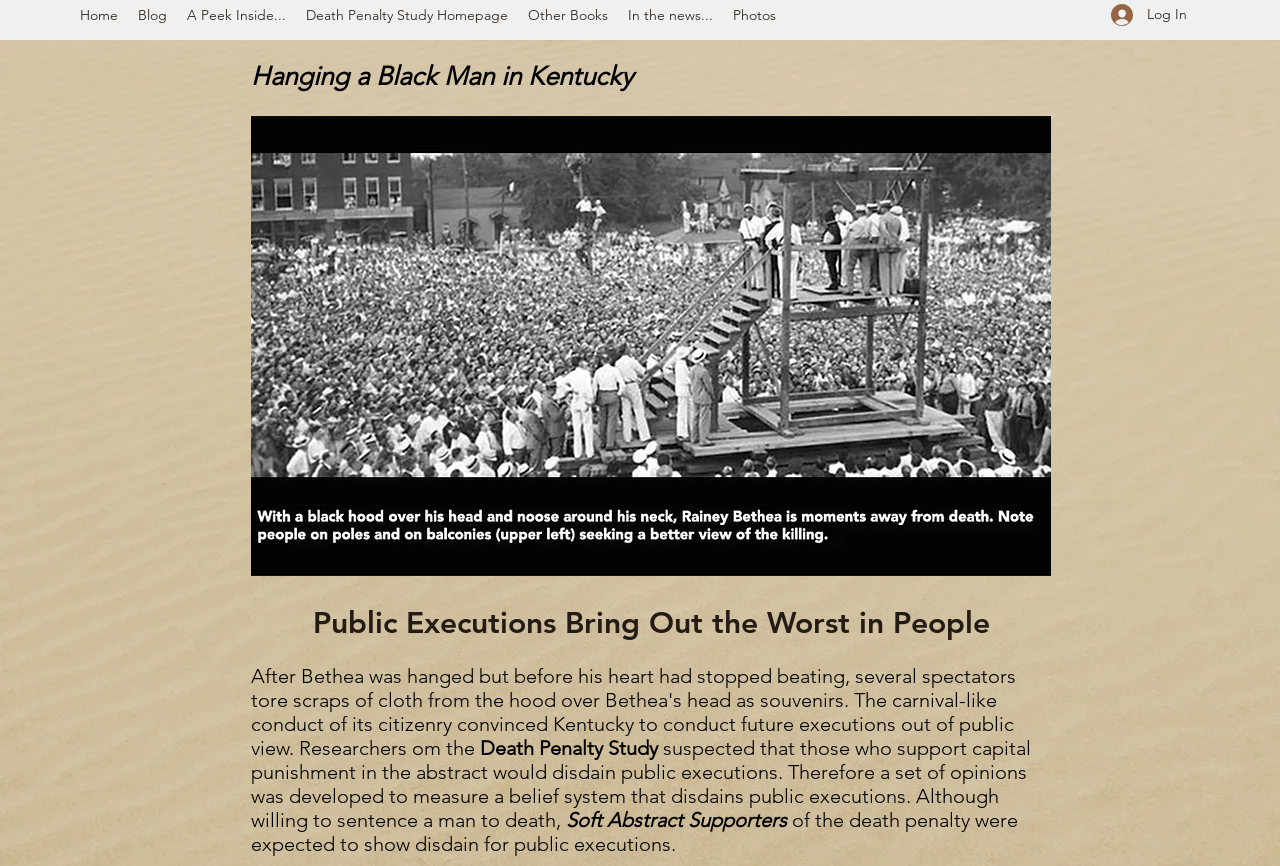How many links are there in the navigation?
From the image, provide a succinct answer in one word or a short phrase.

7